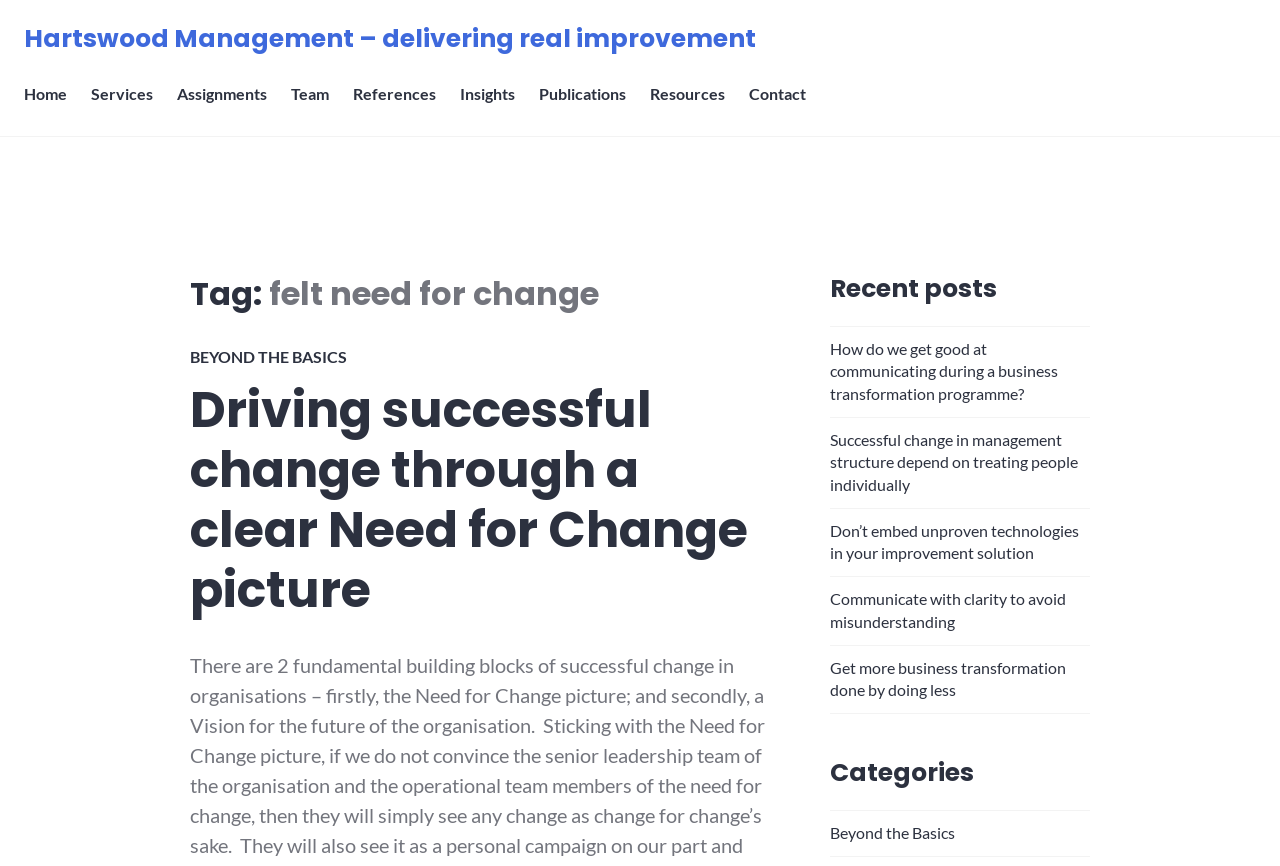What is the name of the company?
Refer to the image and provide a thorough answer to the question.

The name of the company can be found in the link 'Hartswood Management – delivering real improvement' at the top of the webpage, which suggests that the company's name is Hartswood Management.